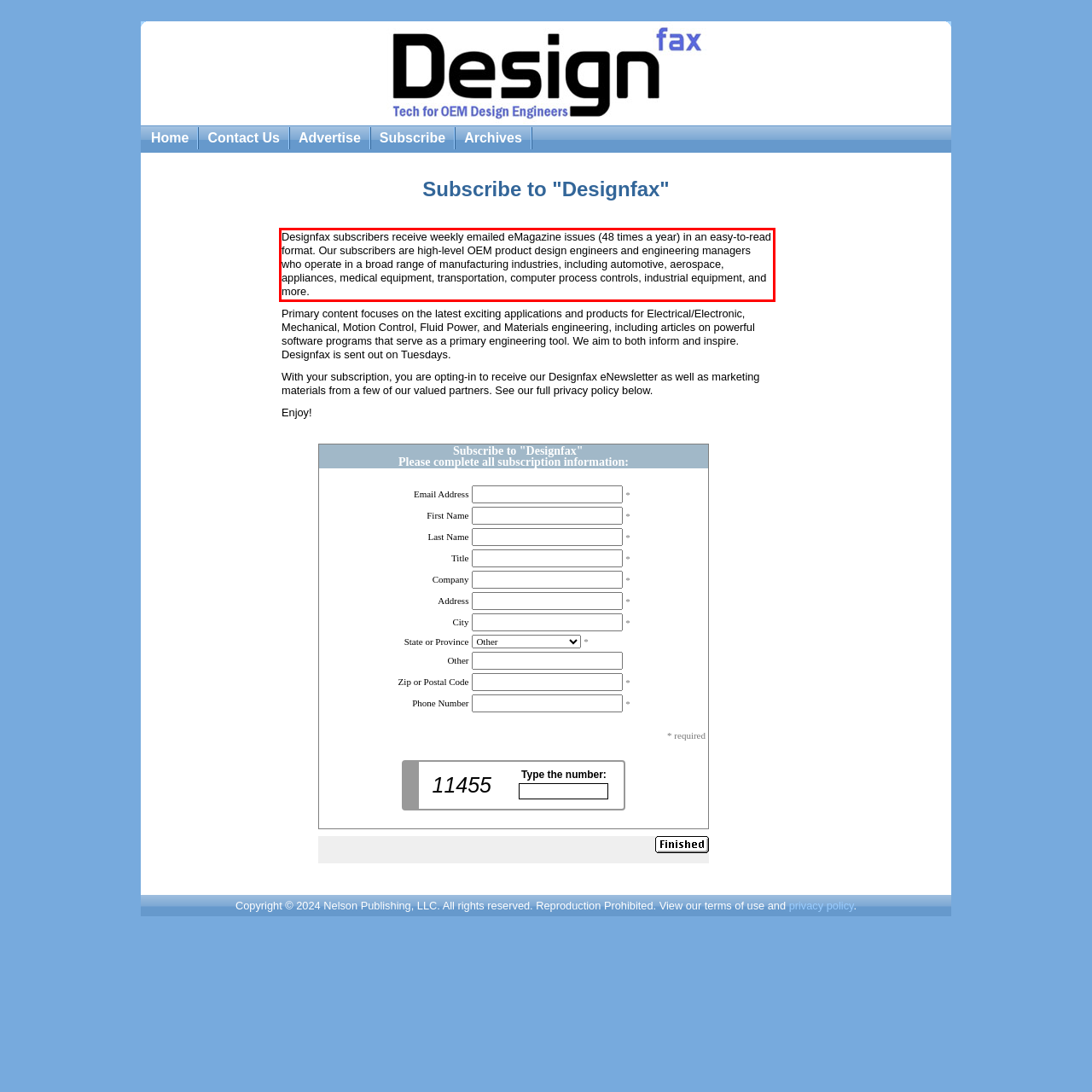Analyze the screenshot of the webpage and extract the text from the UI element that is inside the red bounding box.

Designfax subscribers receive weekly emailed eMagazine issues (48 times a year) in an easy-to-read format. Our subscribers are high-level OEM product design engineers and engineering managers who operate in a broad range of manufacturing industries, including automotive, aerospace, appliances, medical equipment, transportation, computer process controls, industrial equipment, and more.